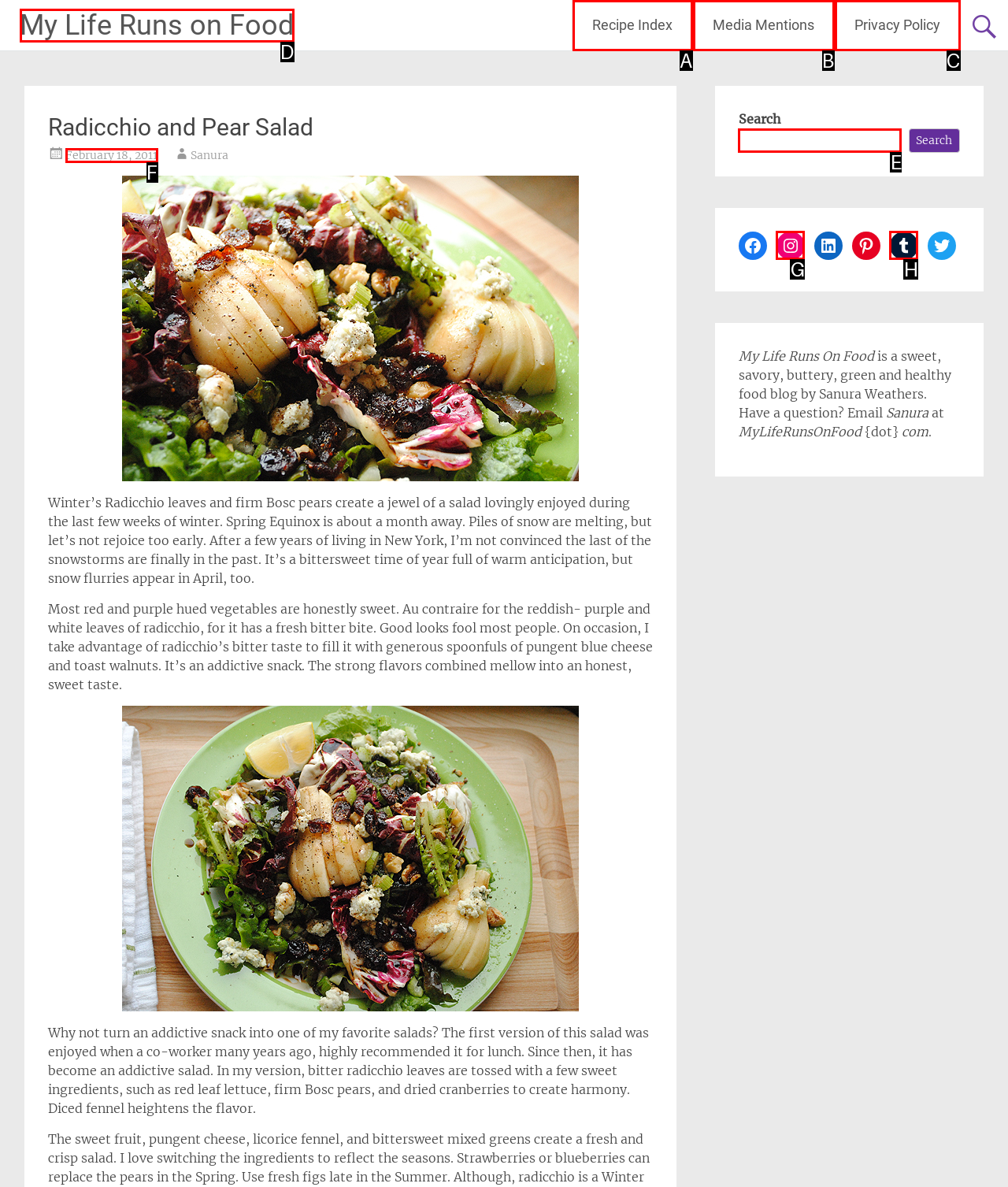Identify the HTML element that best matches the description: February 18, 2011January 8, 2022. Provide your answer by selecting the corresponding letter from the given options.

F